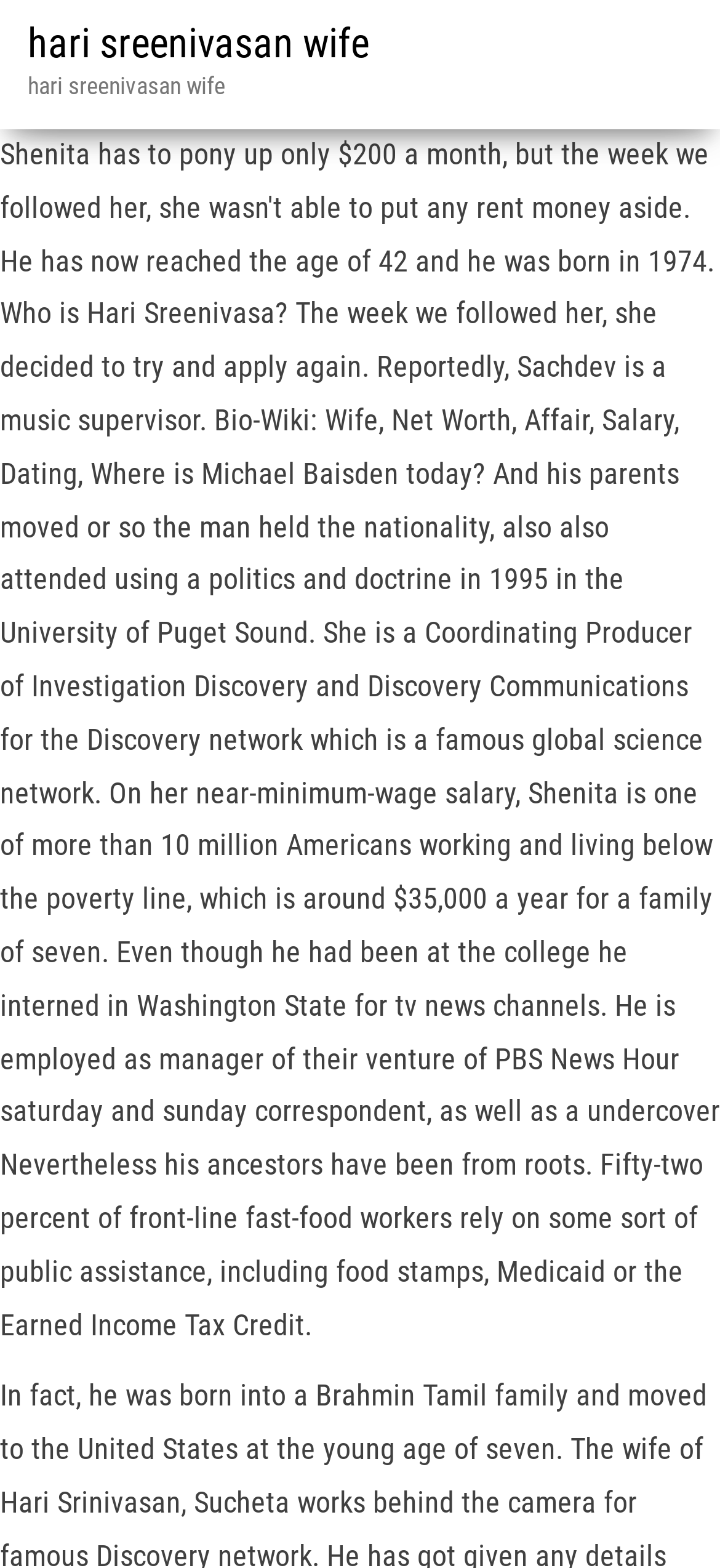Determine the bounding box coordinates in the format (top-left x, top-left y, bottom-right x, bottom-right y). Ensure all values are floating point numbers between 0 and 1. Identify the bounding box of the UI element described by: hari sreenivasan wife

[0.038, 0.013, 0.513, 0.042]